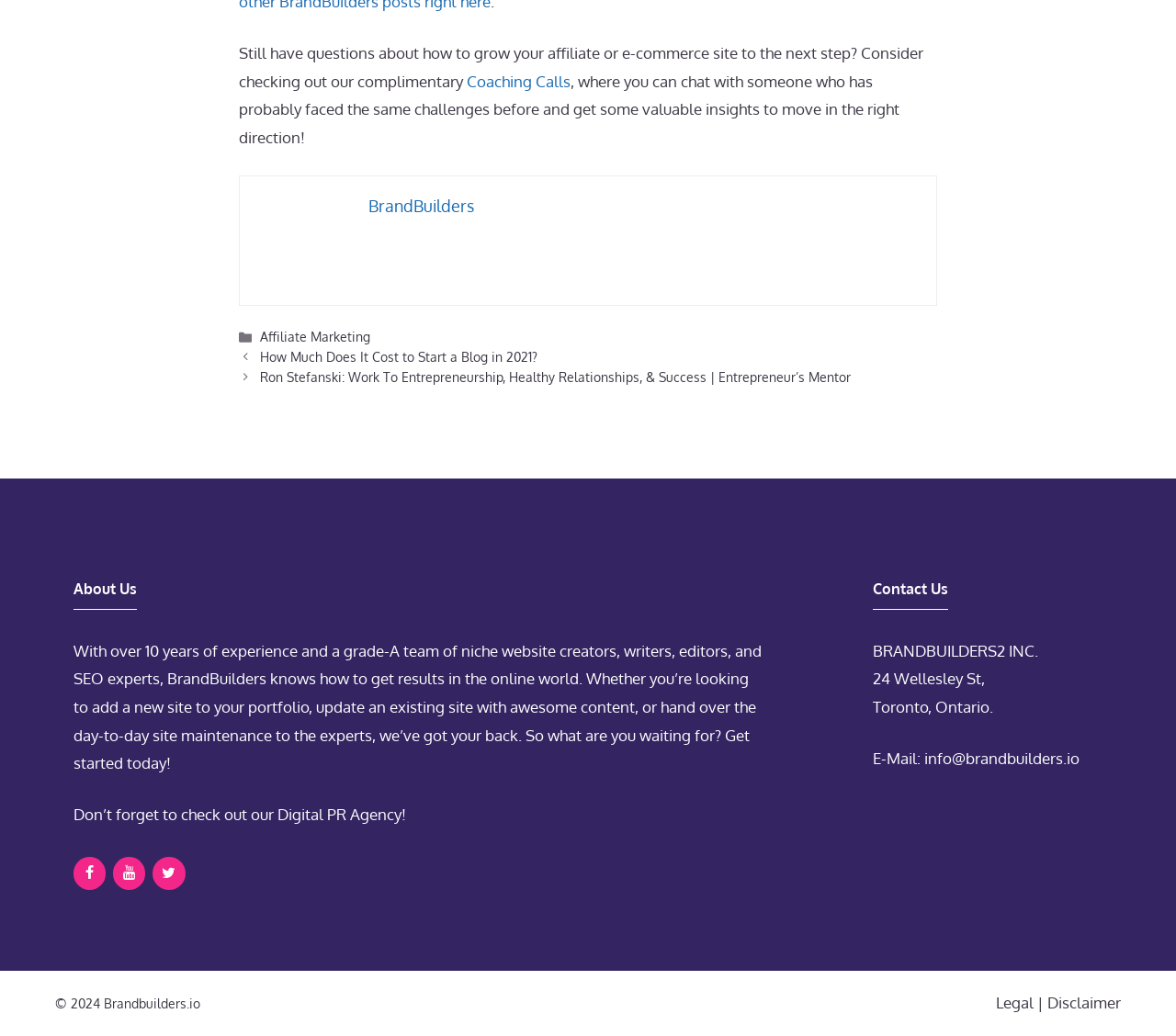What is the year of copyright?
Give a single word or phrase answer based on the content of the image.

2024